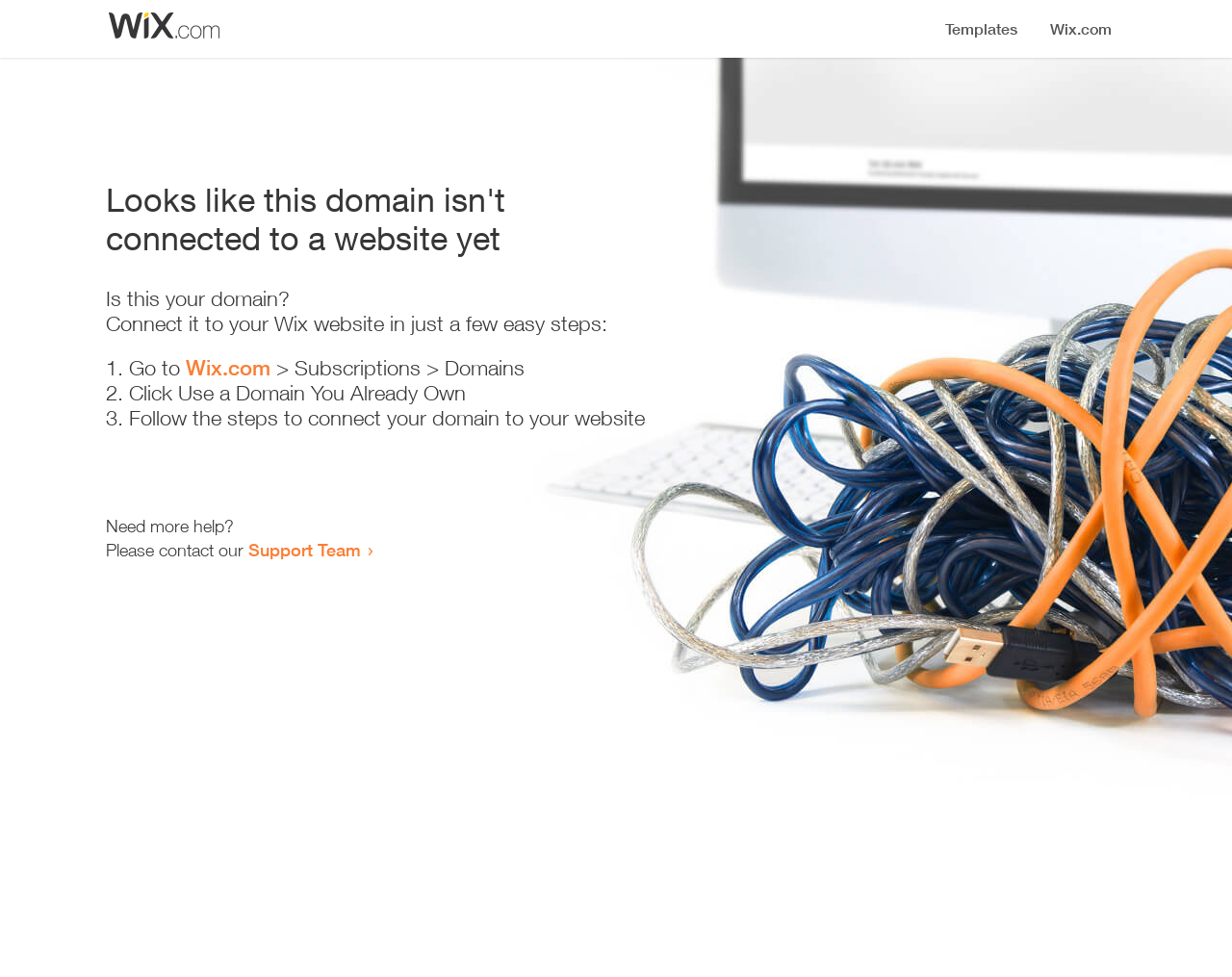What is the purpose of this webpage?
Please respond to the question with a detailed and informative answer.

The webpage provides a step-by-step guide on how to connect a domain to a Wix website, indicating that its purpose is to assist users in connecting their domains.